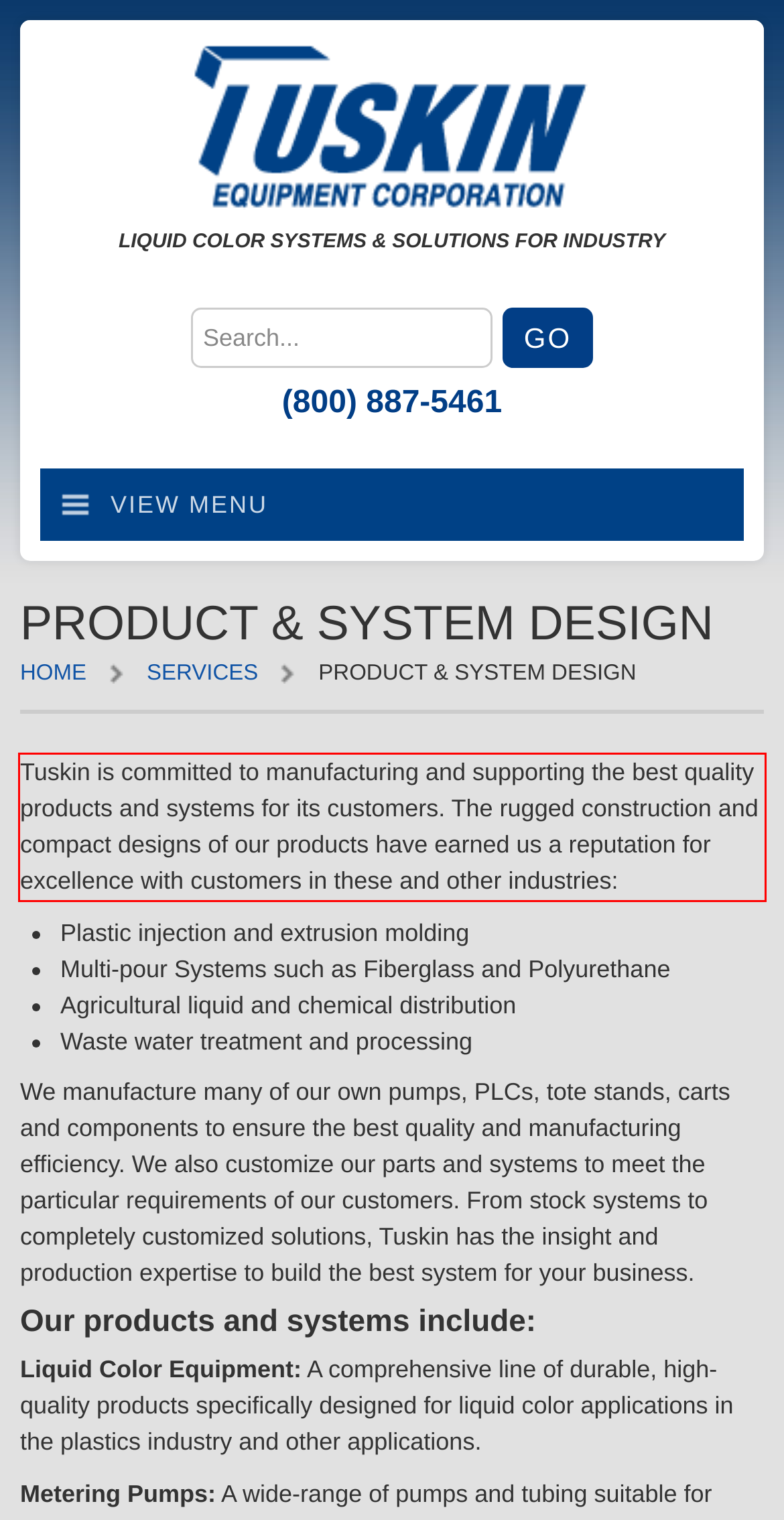Given the screenshot of a webpage, identify the red rectangle bounding box and recognize the text content inside it, generating the extracted text.

Tuskin is committed to manufacturing and supporting the best quality products and systems for its customers. The rugged construction and compact designs of our products have earned us a reputation for excellence with customers in these and other industries: